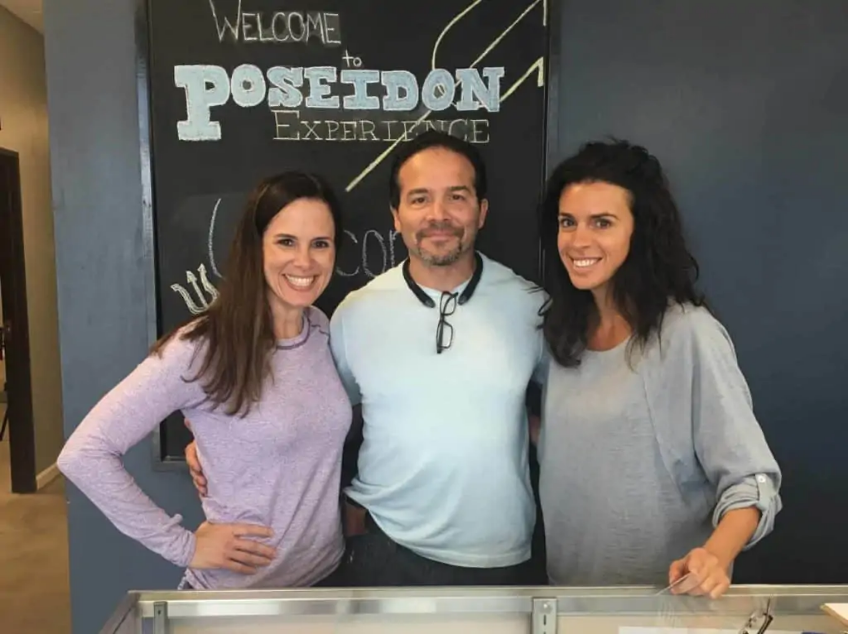Give an elaborate caption for the image.

In this engaging photo, three smiling individuals stand together in front of a chalkboard that welcomes guests to the "Poseidon Experience." The backdrop, adorned with creative lettering, sets a friendly and inviting atmosphere. The first person on the left, in a lilac long-sleeve top, strikes a confident pose, exuding warmth and enthusiasm. The central figure, a man wearing a light blue shirt and glasses, presents a welcoming demeanor. To the right, a woman in a gray top complements the group with a cheerful smile. This snapshot captures a moment of camaraderie and shared experience, reflecting the vibrant energy of the Poseidon Experience.